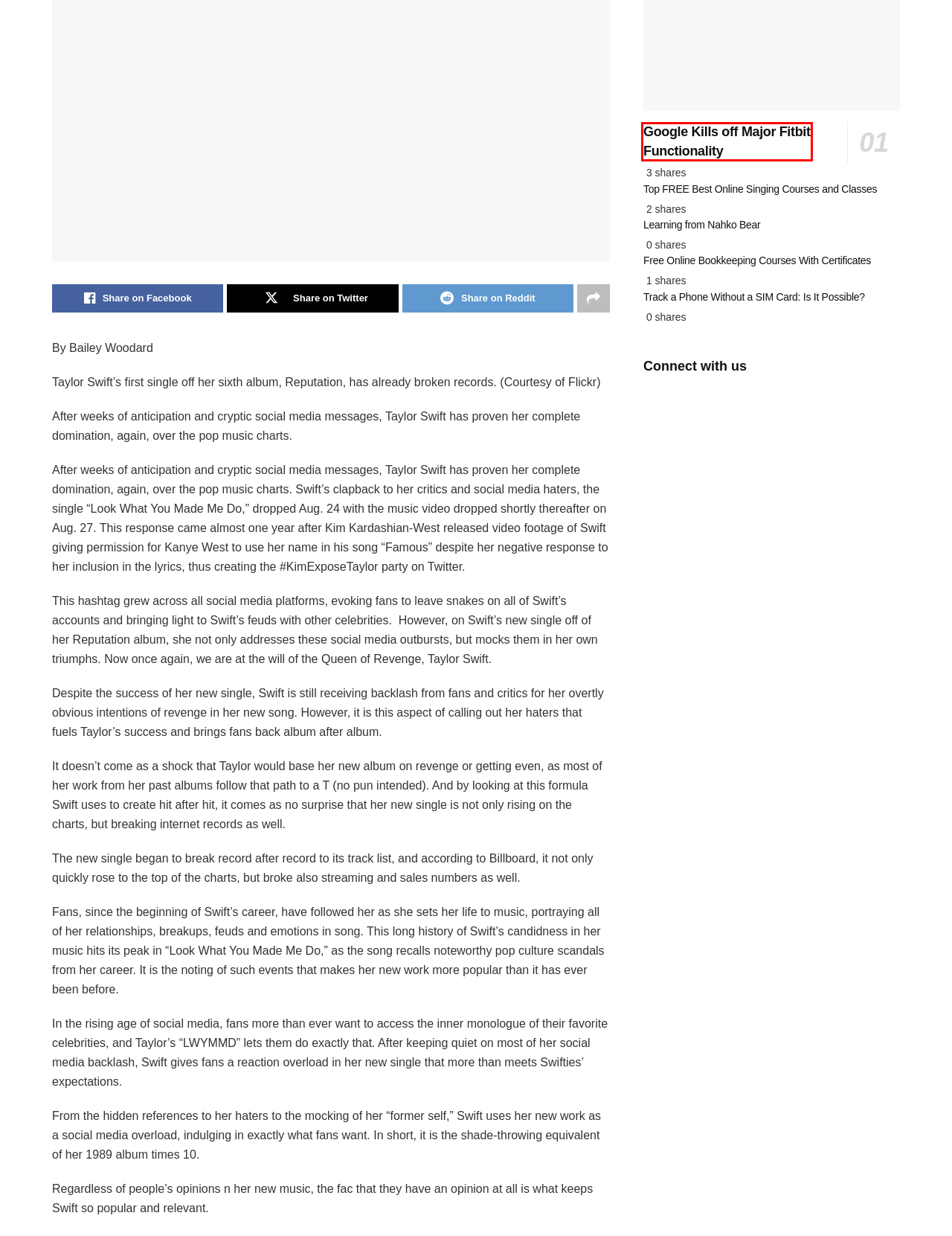Review the screenshot of a webpage containing a red bounding box around an element. Select the description that best matches the new webpage after clicking the highlighted element. The options are:
A. Feature Archives - The Fordham Ram
B. Learning from Nahko Bear - The Fordham Ram
C. Track a Phone Without a SIM Card: Is It Possible? - The Fordham Ram
D. Free Online Bookkeeping Courses With Certificates - The Fordham Ram
E. Free Singing Lessons - The Fordham Ram
F. Art Archives - The Fordham Ram
G. Senior Profile Archives - The Fordham Ram
H. Google Kills off Major Fitbit Functionality - The Fordham Ram

H